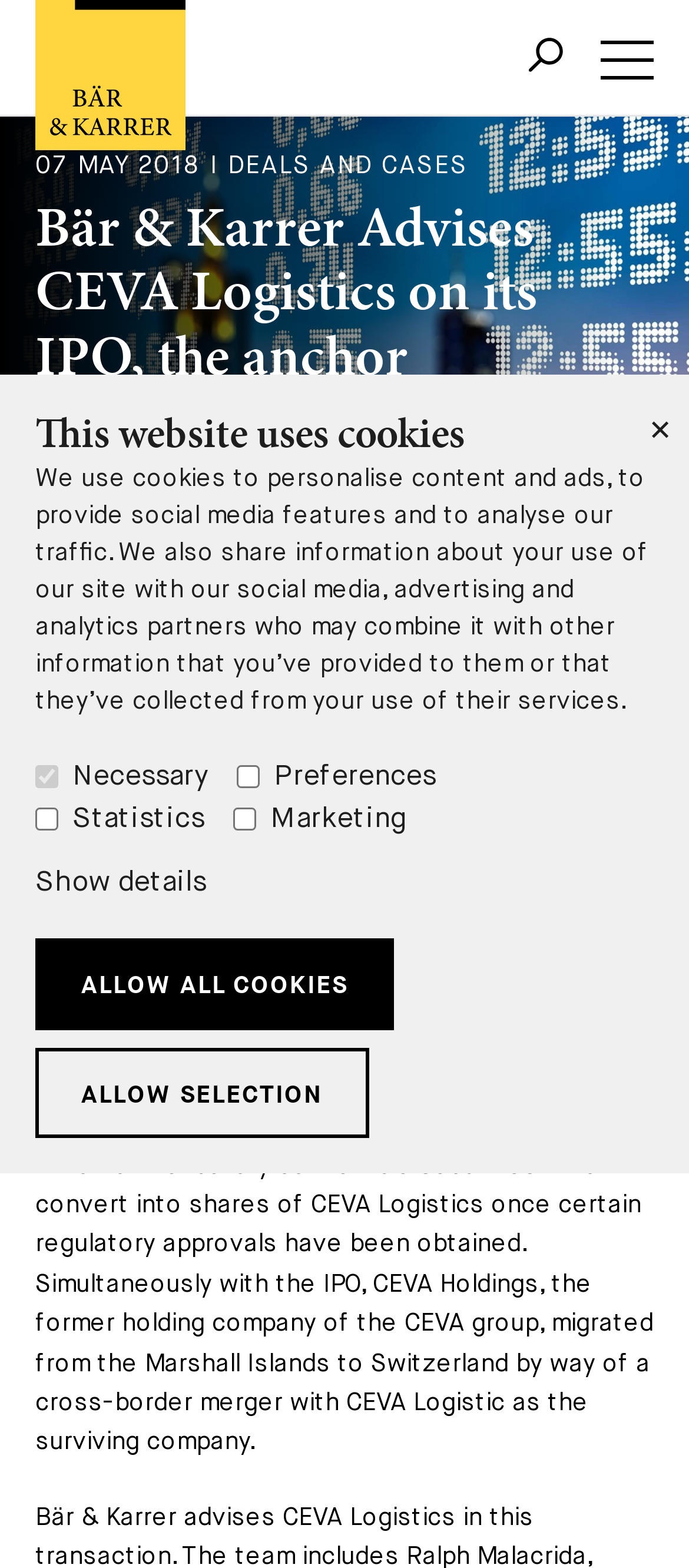Please specify the bounding box coordinates of the region to click in order to perform the following instruction: "Click the close button".

[0.941, 0.262, 0.974, 0.289]